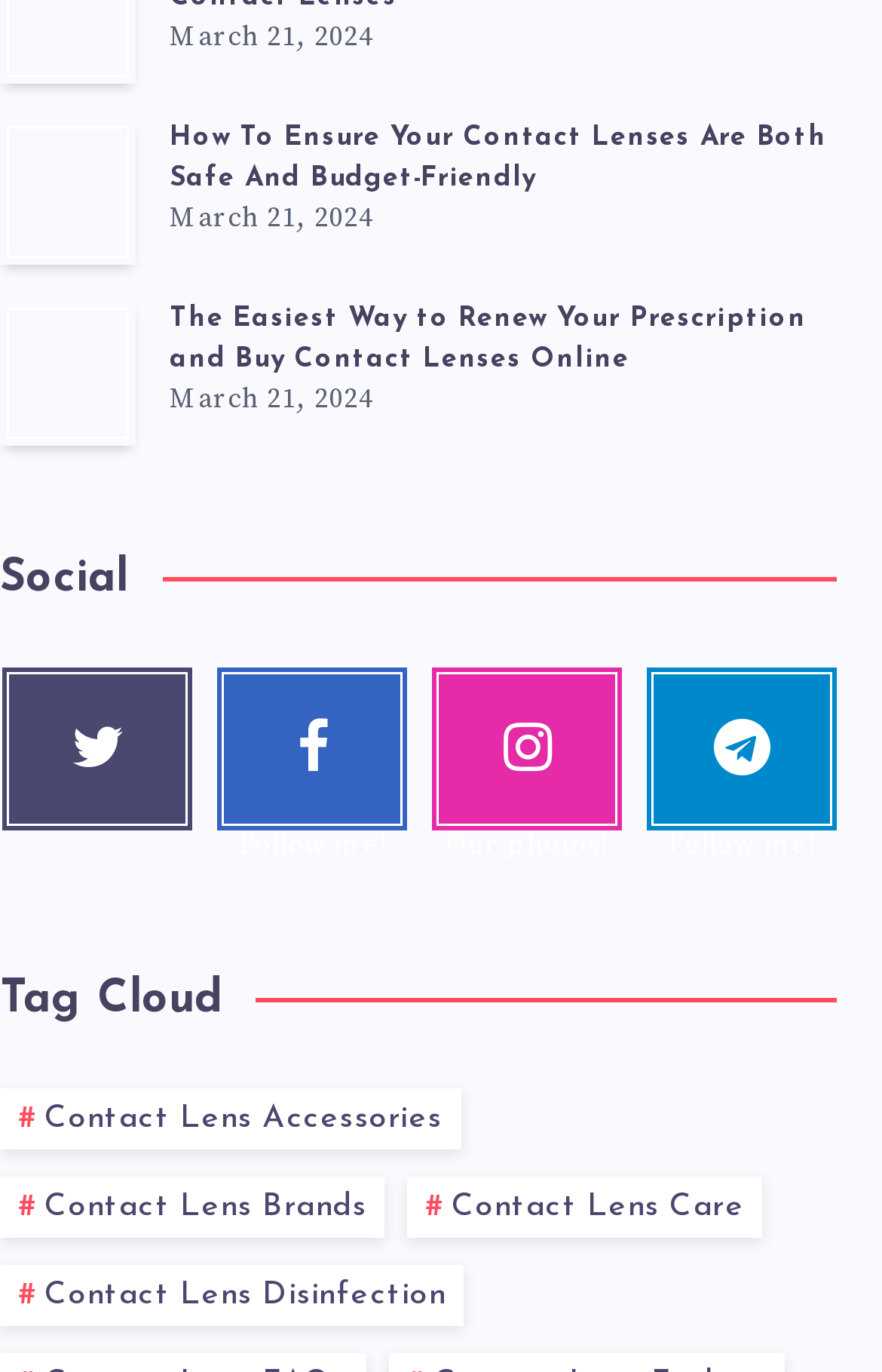Please identify the bounding box coordinates of the element on the webpage that should be clicked to follow this instruction: "Check the Instagram photos". The bounding box coordinates should be given as four float numbers between 0 and 1, formatted as [left, top, right, bottom].

[0.491, 0.487, 0.705, 0.605]